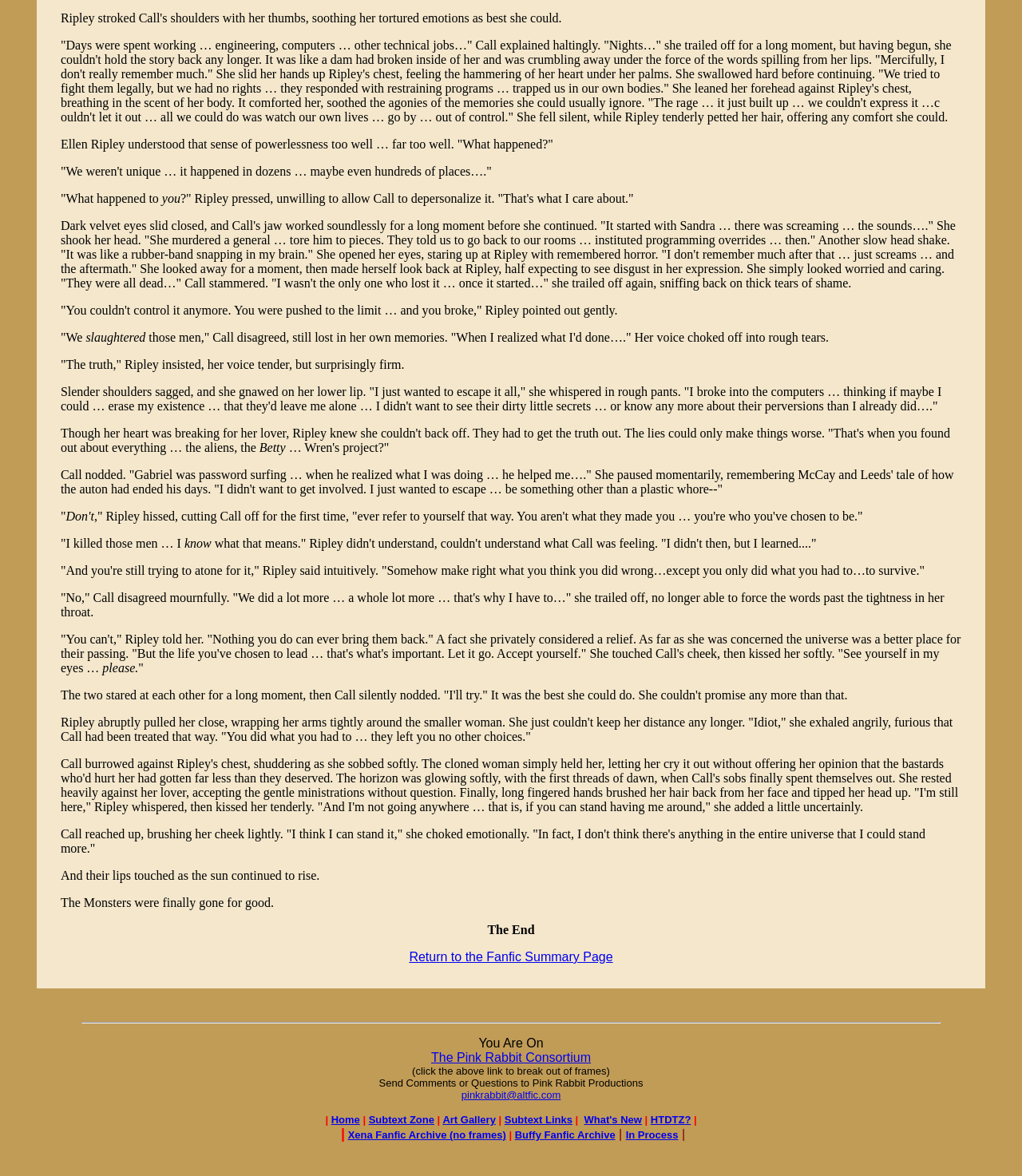Provide a one-word or brief phrase answer to the question:
What is the name of the email address to send comments or questions?

pinkrabbit@altfic.com